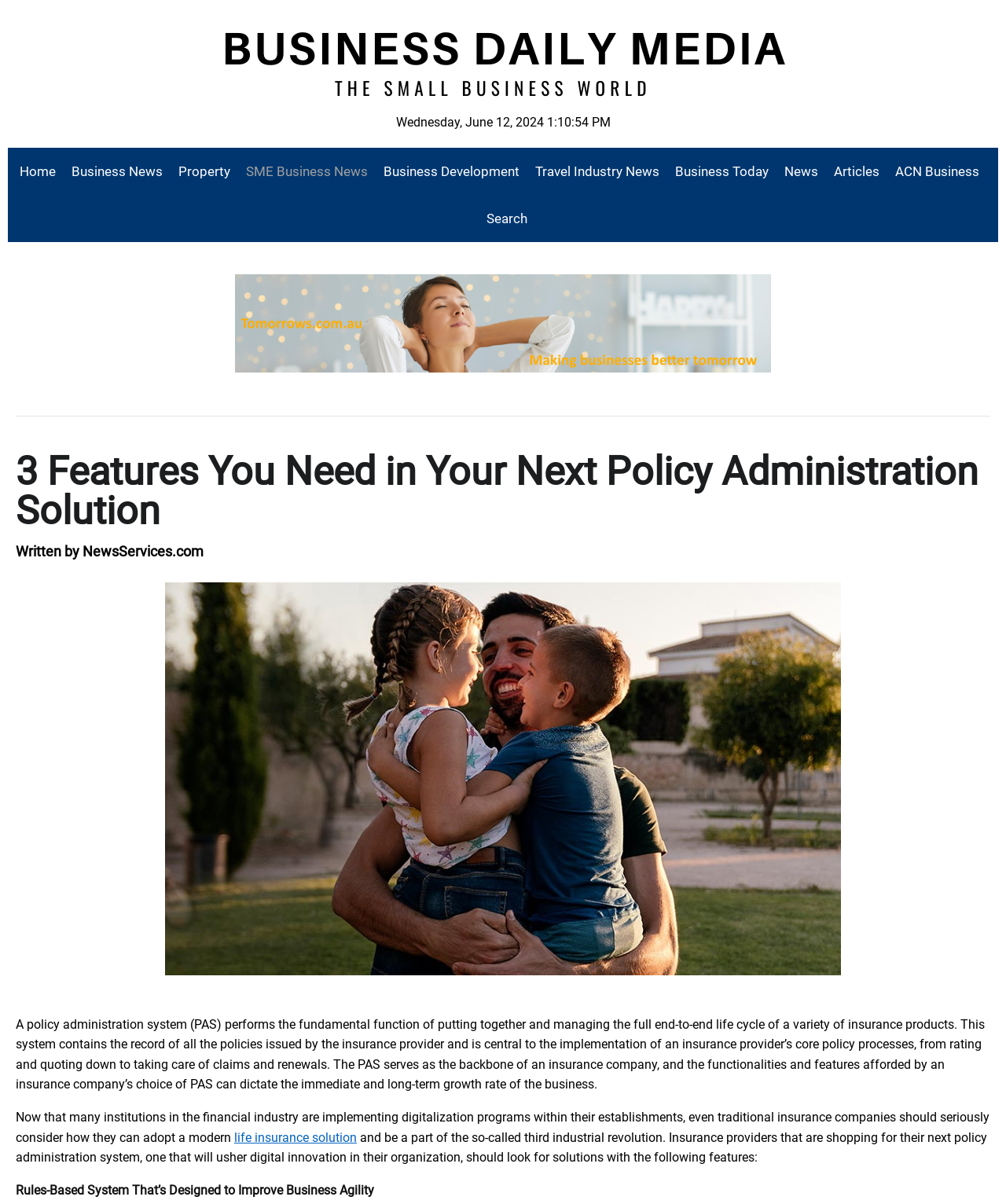Find the bounding box coordinates for the area you need to click to carry out the instruction: "Go to Home". The coordinates should be four float numbers between 0 and 1, indicated as [left, top, right, bottom].

[0.019, 0.123, 0.063, 0.162]